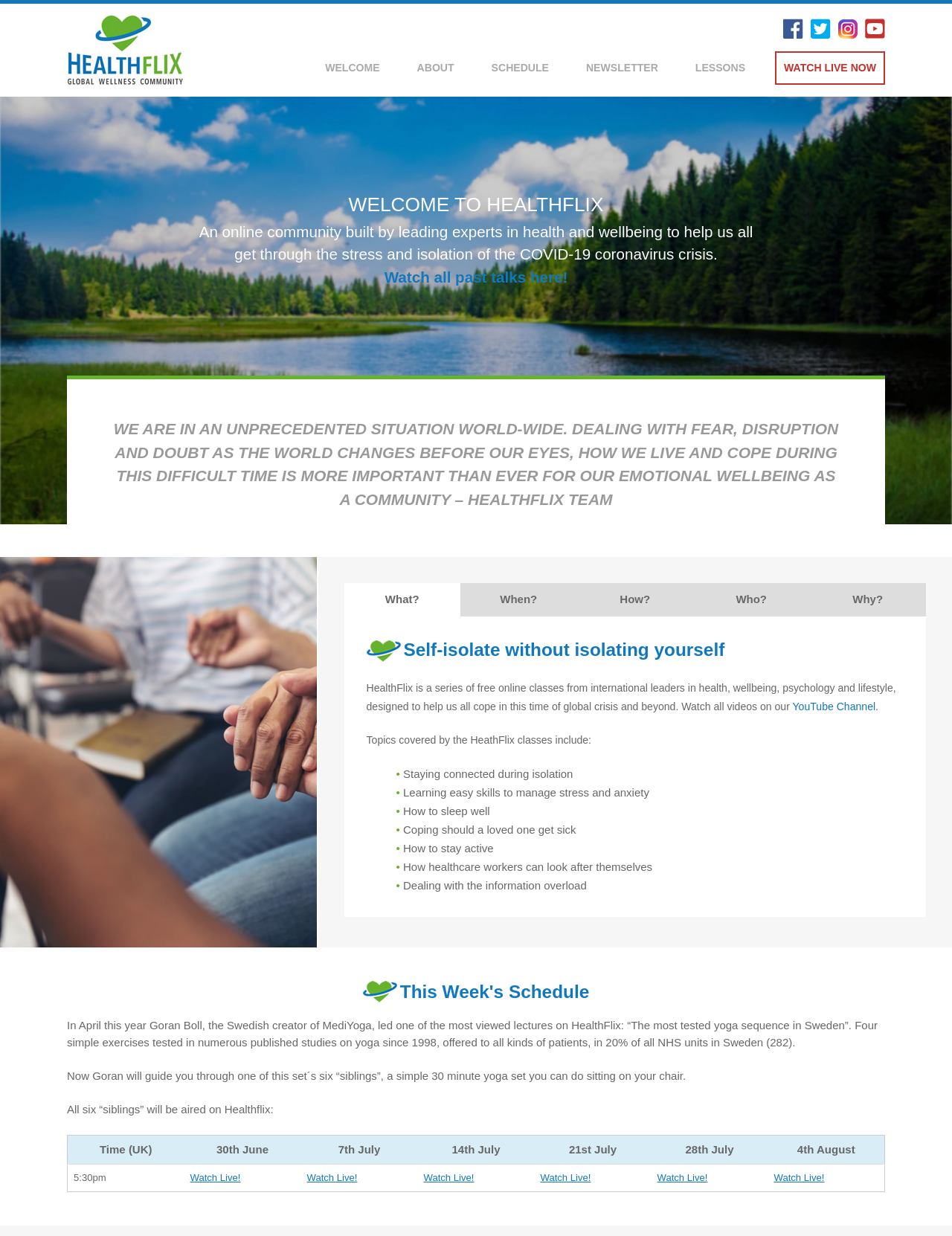Specify the bounding box coordinates of the area that needs to be clicked to achieve the following instruction: "View home page".

None